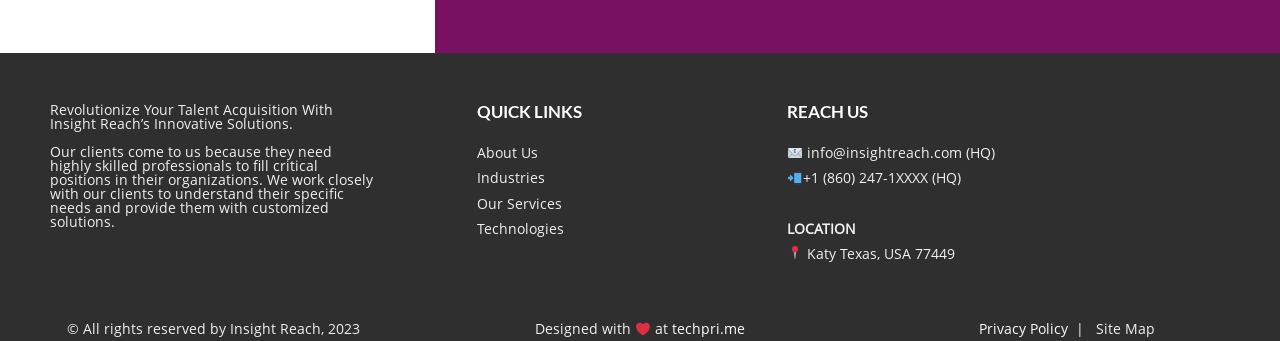Determine the bounding box coordinates for the HTML element mentioned in the following description: "techpri.me". The coordinates should be a list of four floats ranging from 0 to 1, represented as [left, top, right, bottom].

[0.525, 0.936, 0.582, 0.992]